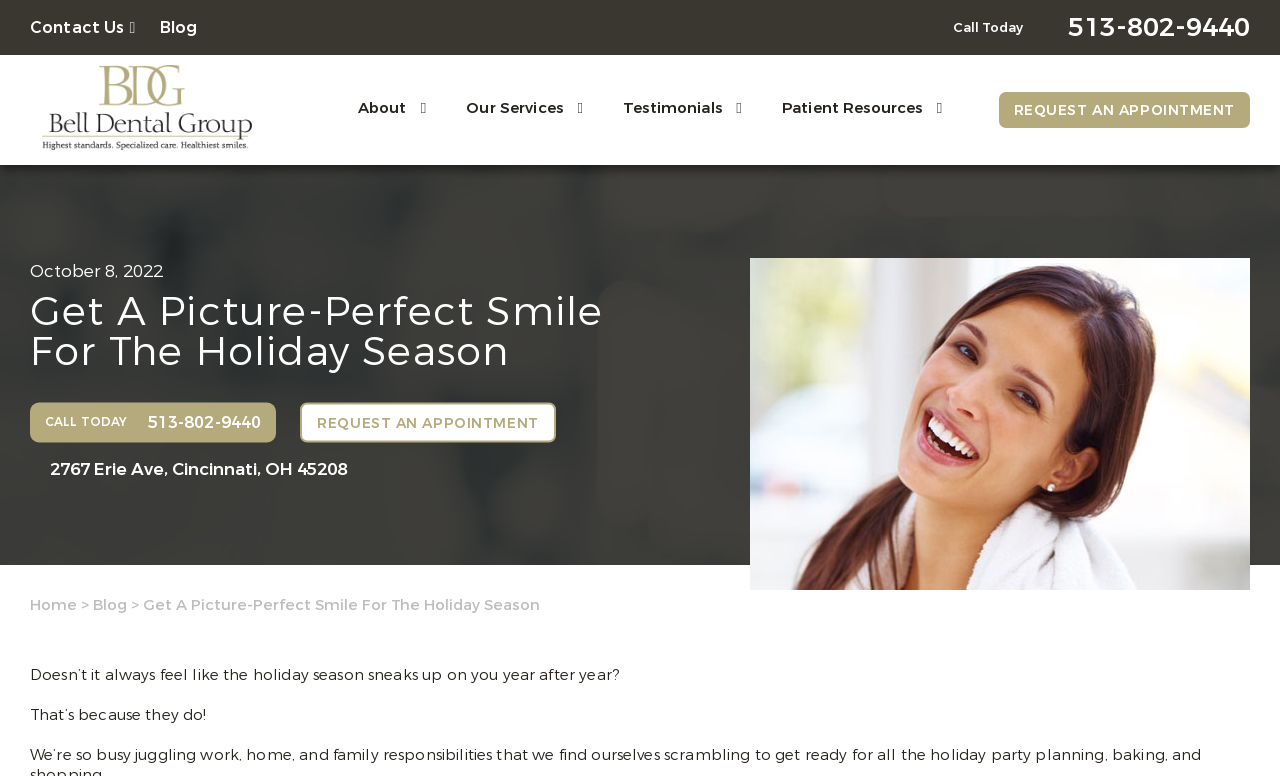What is the date mentioned on the webpage?
Please give a detailed and elaborate answer to the question based on the image.

I found the date by looking at the time element on the webpage, which contains a static text element that says 'October 8, 2022'.